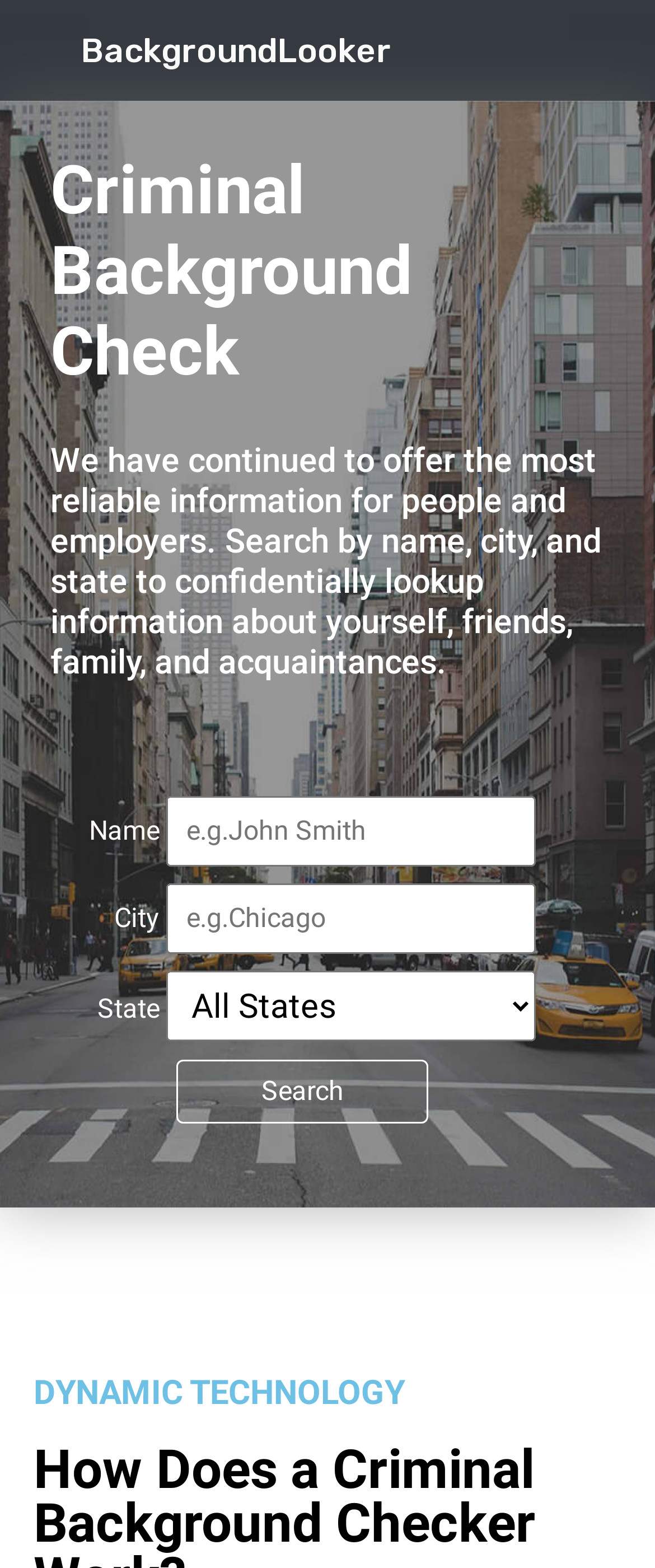Describe the webpage meticulously, covering all significant aspects.

The webpage is titled "Background Looker" and appears to be a search platform for criminal background checks. At the top, there is a header section with the title "BackgroundLooker" and two links: a phone number "+1-833-257-2259" and a "Login" button. 

Below the header, there are two headings. The first heading reads "Criminal Background Check", and the second heading provides a brief description of the service, stating that it offers reliable information for people and employers to search for information about themselves, friends, family, and acquaintances.

In the main content area, there is a search form with three input fields: "Name", "City", and "State". Each field has a corresponding text box or combo box where users can enter their search criteria. The "Name" field has a placeholder text "e.g. John Smith", and the "City" field has a placeholder text "e.g. Chicago". The "State" field is a combo box with no default value. 

To the right of the input fields, there is a "Search" button. At the bottom of the page, there is a heading that reads "DYNAMIC TECHNOLOGY".